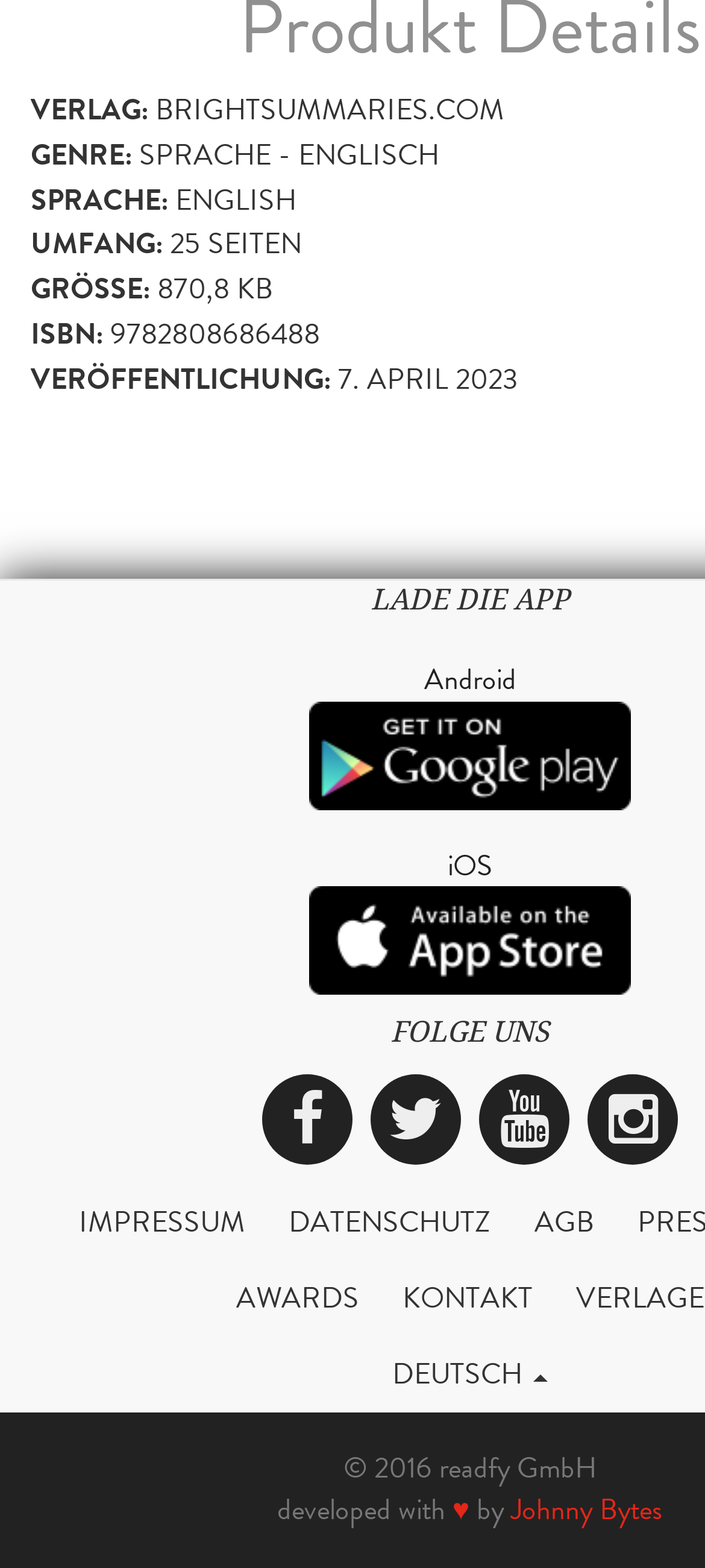Determine the bounding box coordinates of the region that needs to be clicked to achieve the task: "View Impressum".

[0.086, 0.756, 0.373, 0.804]